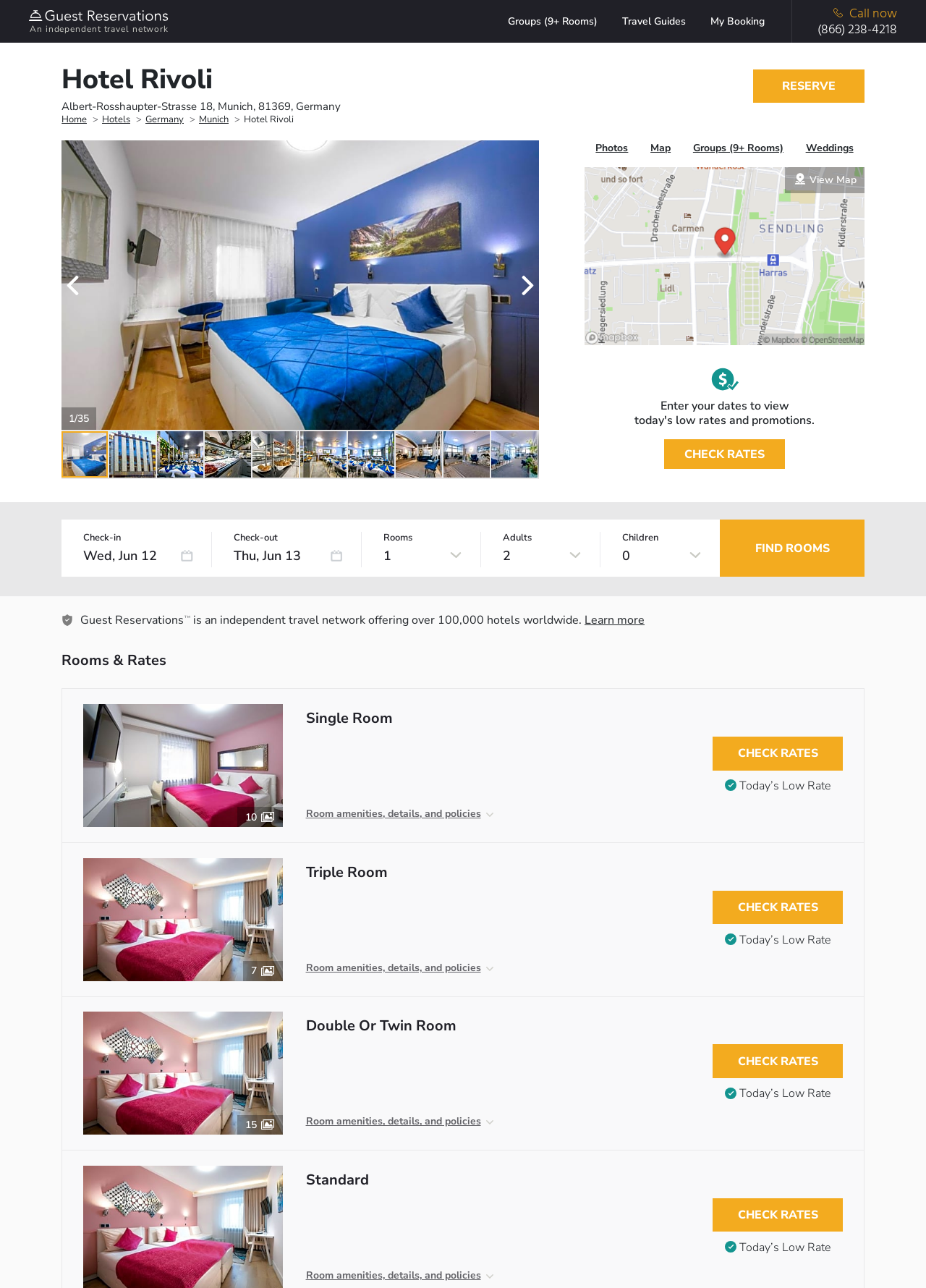Given the element description, predict the bounding box coordinates in the format (top-left x, top-left y, bottom-right x, bottom-right y), using floating point numbers between 0 and 1: Today’s Low Rate

[0.799, 0.962, 0.897, 0.975]